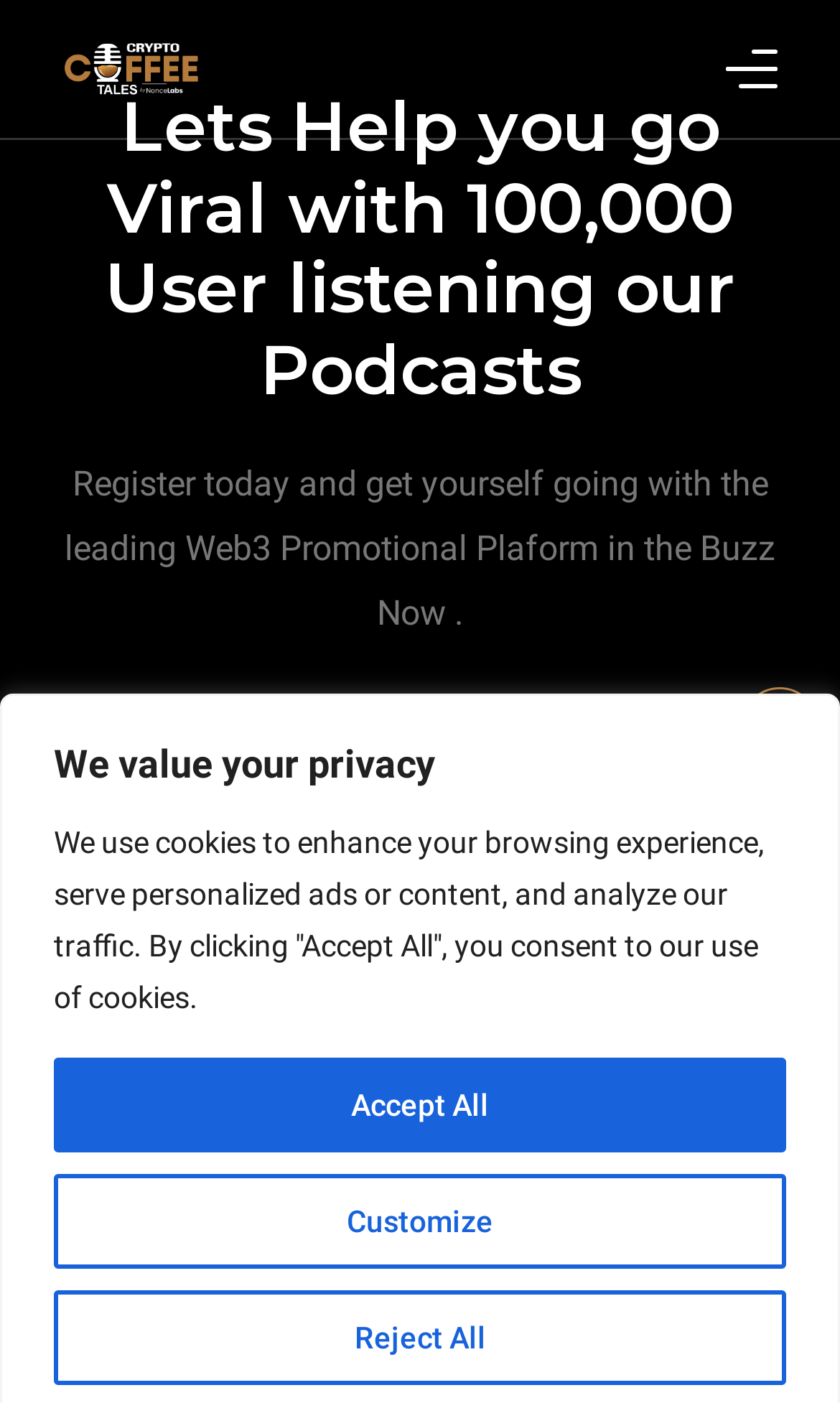Please locate the bounding box coordinates of the element that should be clicked to complete the given instruction: "Go to Latest Blogs".

[0.05, 0.12, 0.95, 0.197]